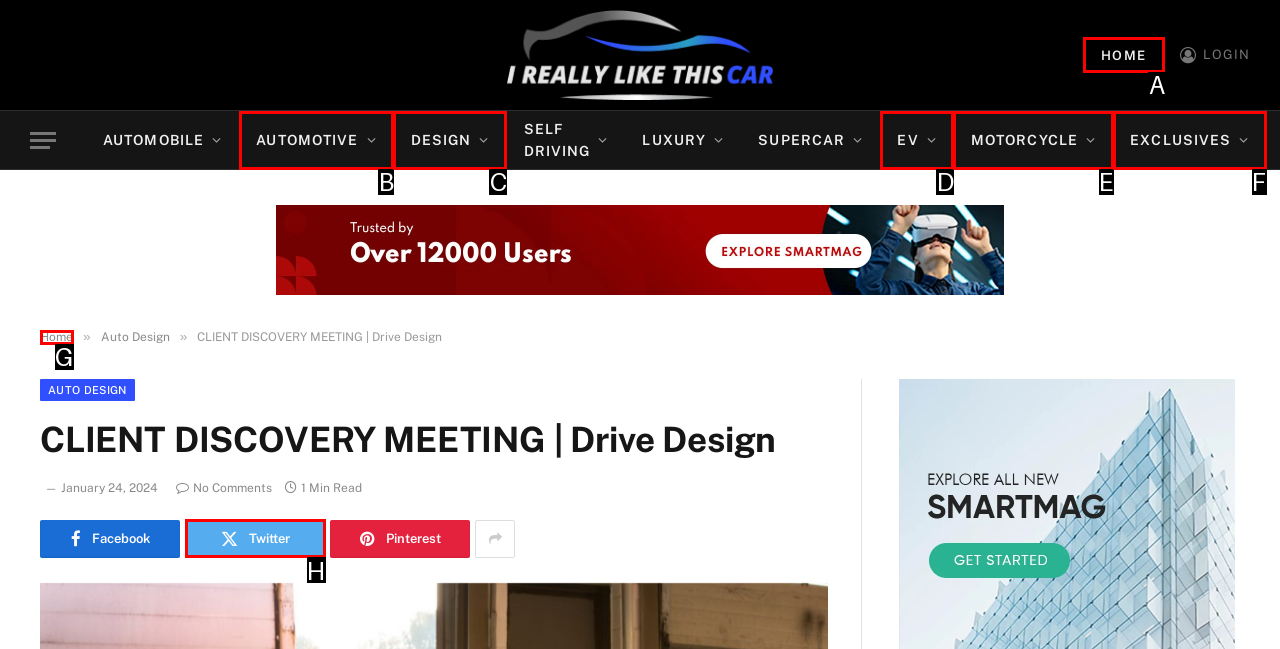Match the HTML element to the description: Motorcycle. Respond with the letter of the correct option directly.

E